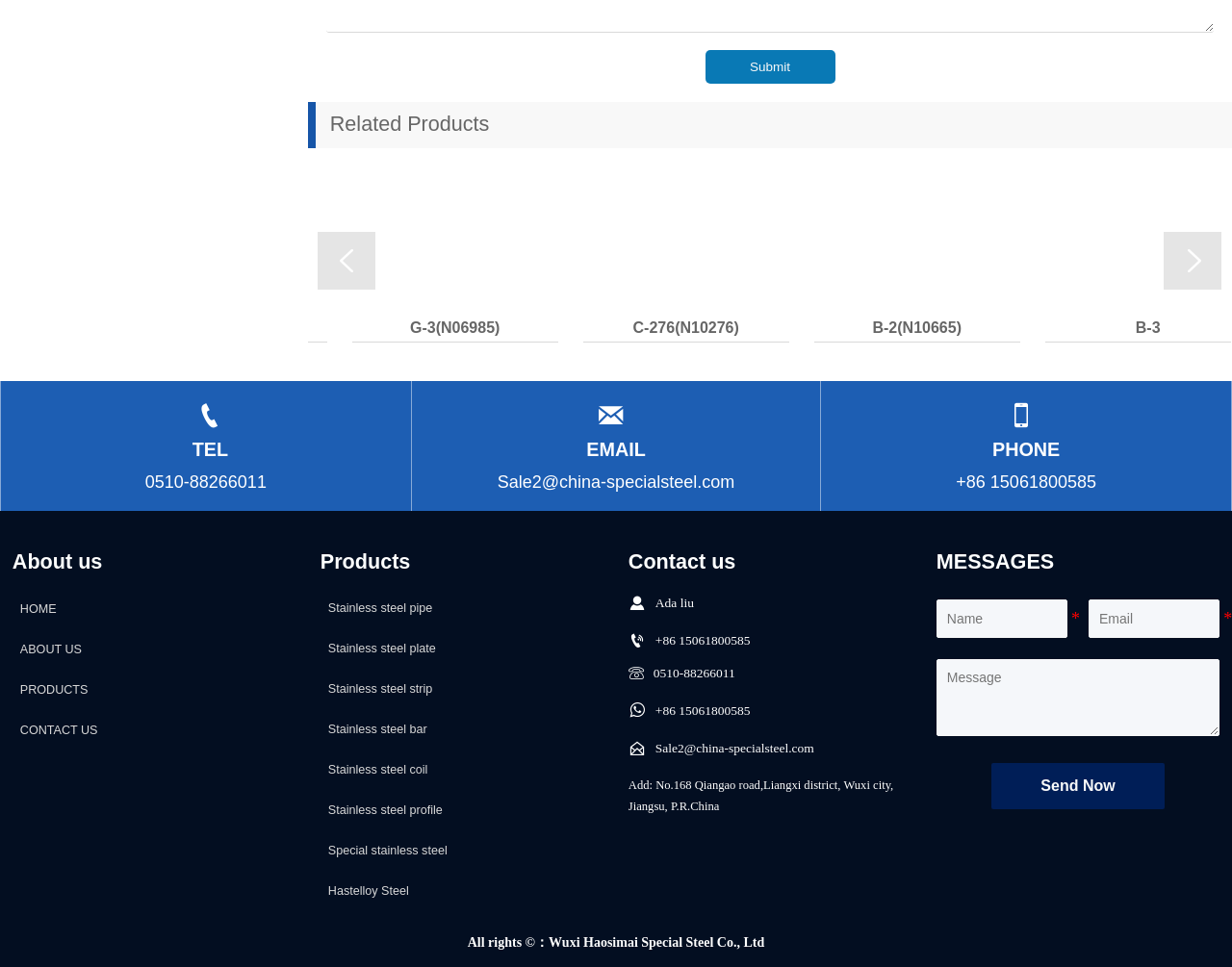Respond with a single word or phrase to the following question: What types of stainless steel products are offered?

Pipe, plate, strip, bar, coil, profile